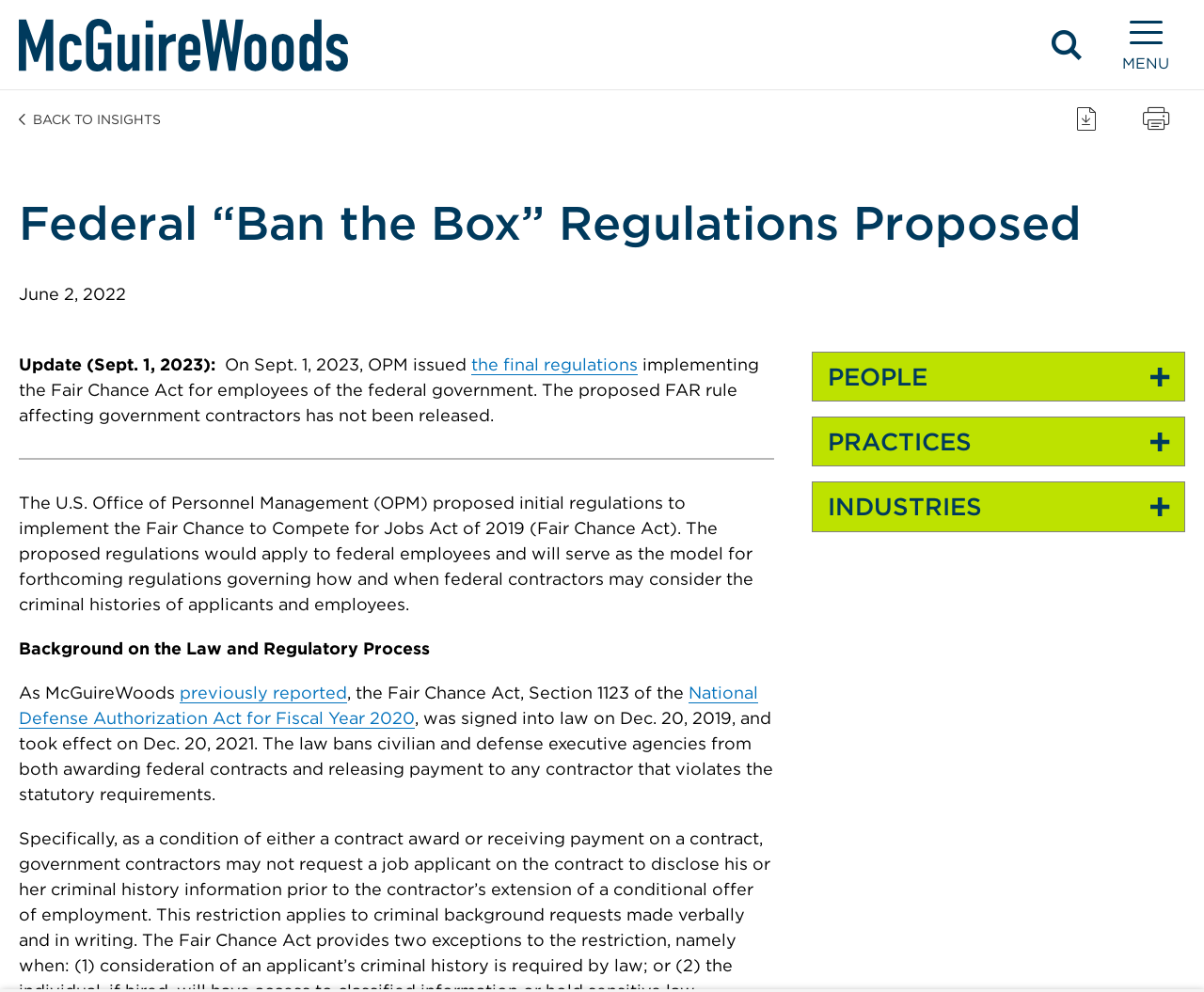Pinpoint the bounding box coordinates of the clickable area needed to execute the instruction: "Print the page". The coordinates should be specified as four float numbers between 0 and 1, i.e., [left, top, right, bottom].

[0.936, 0.097, 0.984, 0.16]